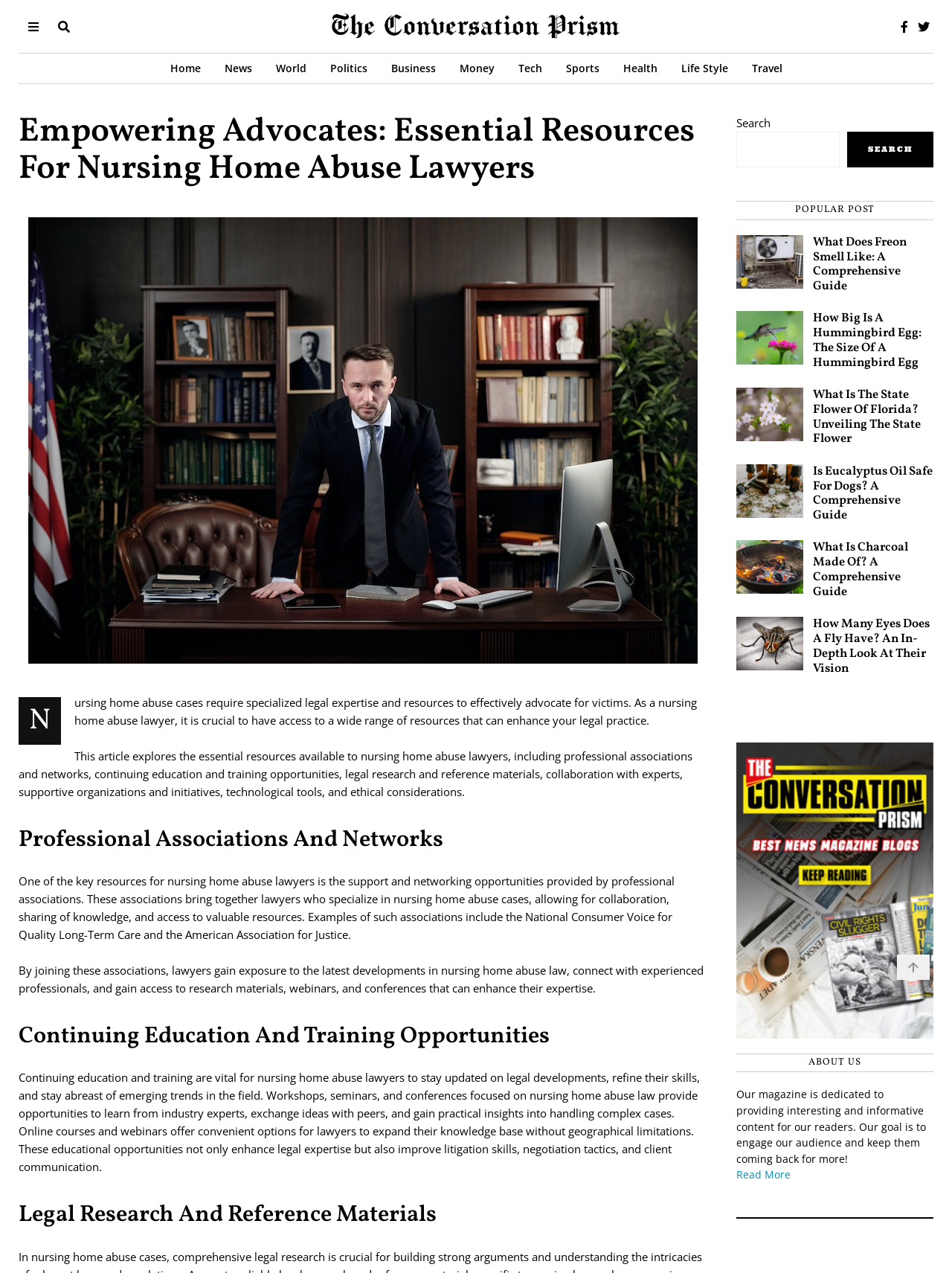Provide the bounding box coordinates in the format (top-left x, top-left y, bottom-right x, bottom-right y). All values are floating point numbers between 0 and 1. Determine the bounding box coordinate of the UI element described as: Home

[0.168, 0.042, 0.221, 0.066]